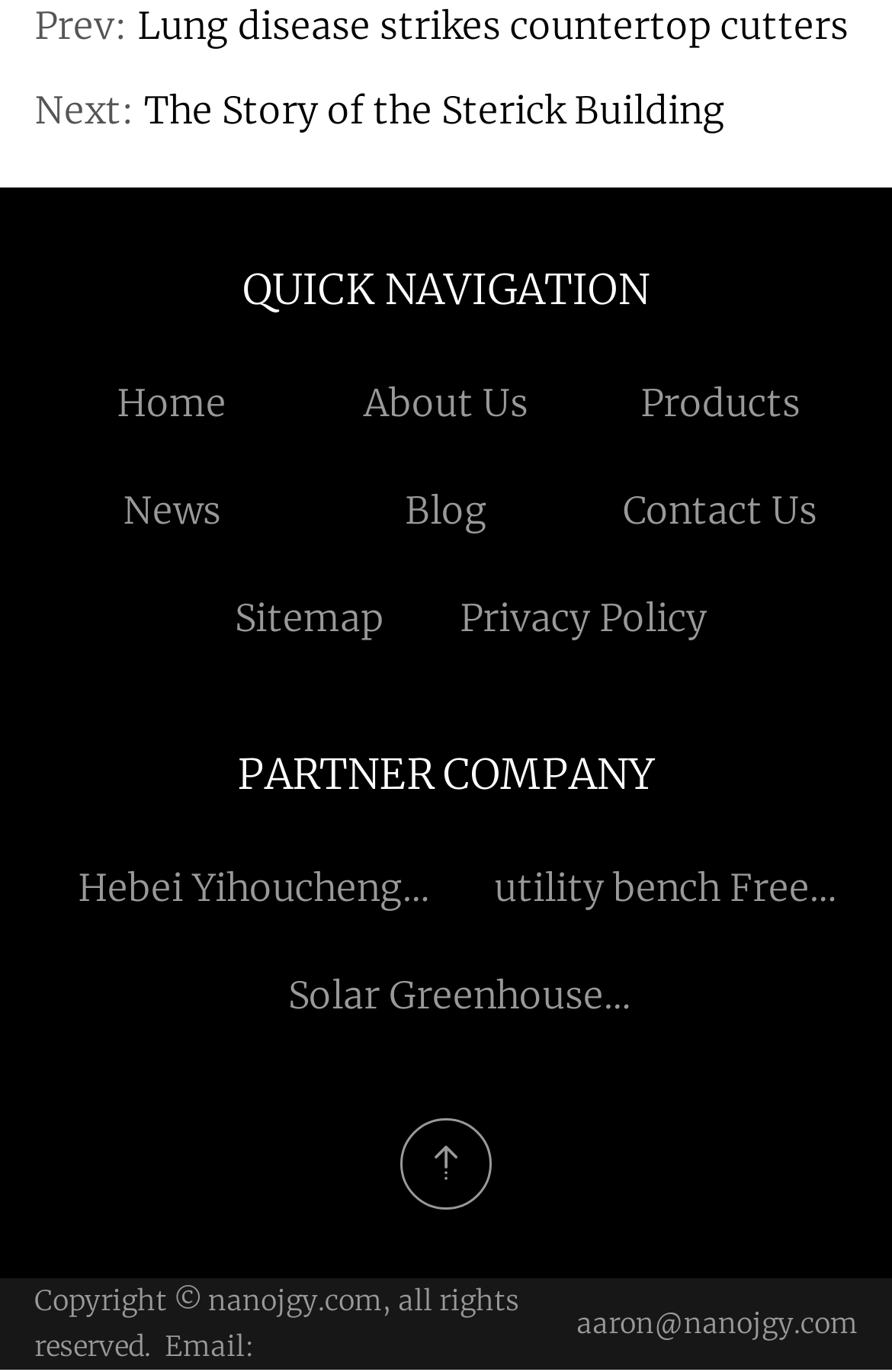Specify the bounding box coordinates of the element's region that should be clicked to achieve the following instruction: "Read the news about Lung disease strikes countertop cutters". The bounding box coordinates consist of four float numbers between 0 and 1, in the format [left, top, right, bottom].

[0.154, 0.001, 0.951, 0.035]